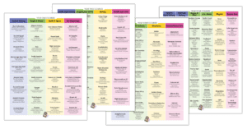Elaborate on all the features and components visible in the image.

The image showcases a colorful overview titled "Units at a Glance," featuring several organized charts or schedules. Each section is color-coded and provides a visual summary of various educational units. This resource appears designed for educators and parents, likely part of a curriculum from Layers of Learning, aimed at enhancing homeschooling experiences. The charts represent lessons or themes, enabling easy reference for different subjects or grade levels, thereby facilitating structured learning and curriculum planning. Overall, this image emphasizes a comprehensive approach to education, merging visuals with essential information for effective teaching and learning.